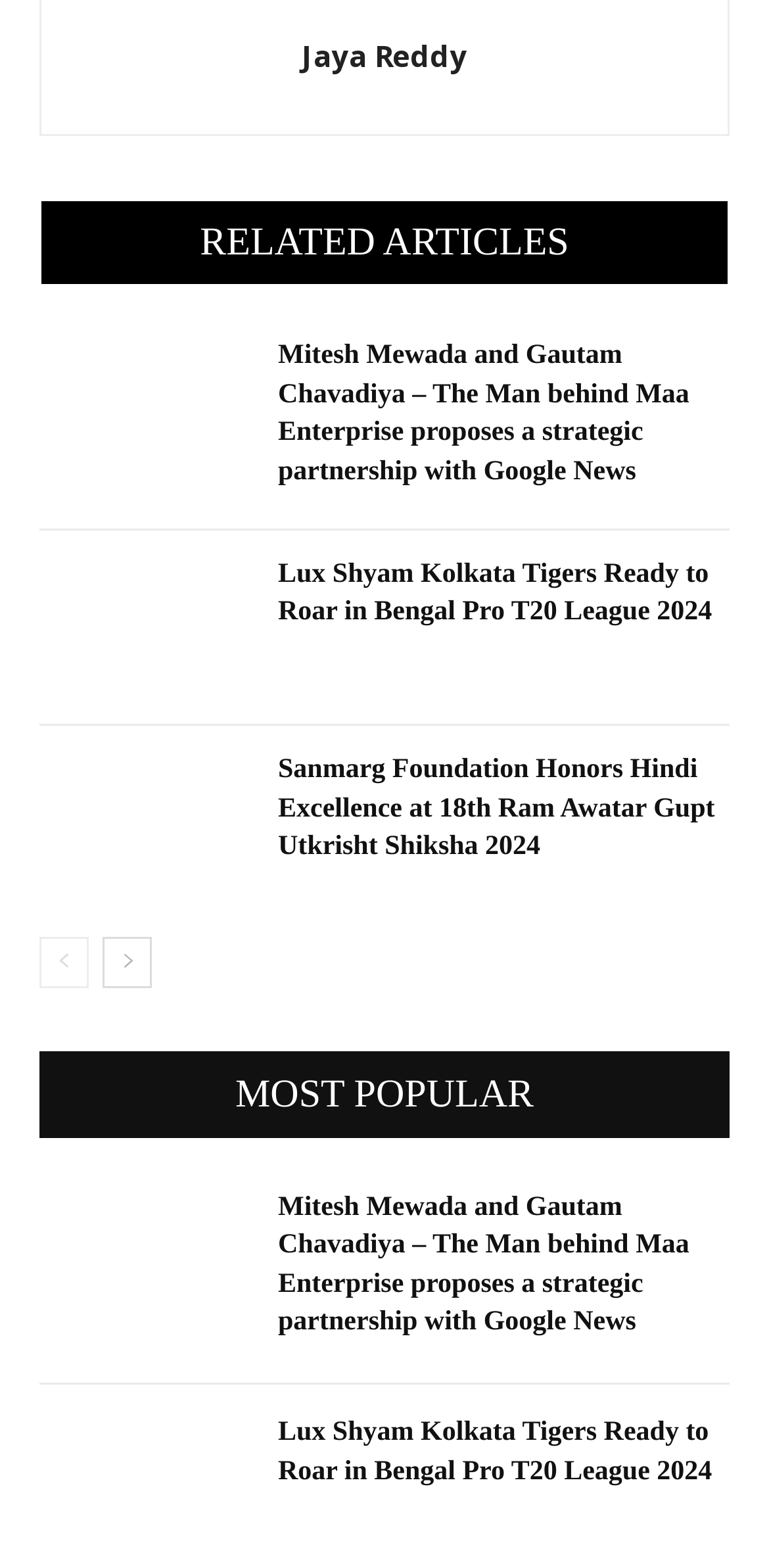What is the name of the person mentioned at the top?
Look at the screenshot and respond with a single word or phrase.

Jaya Reddy